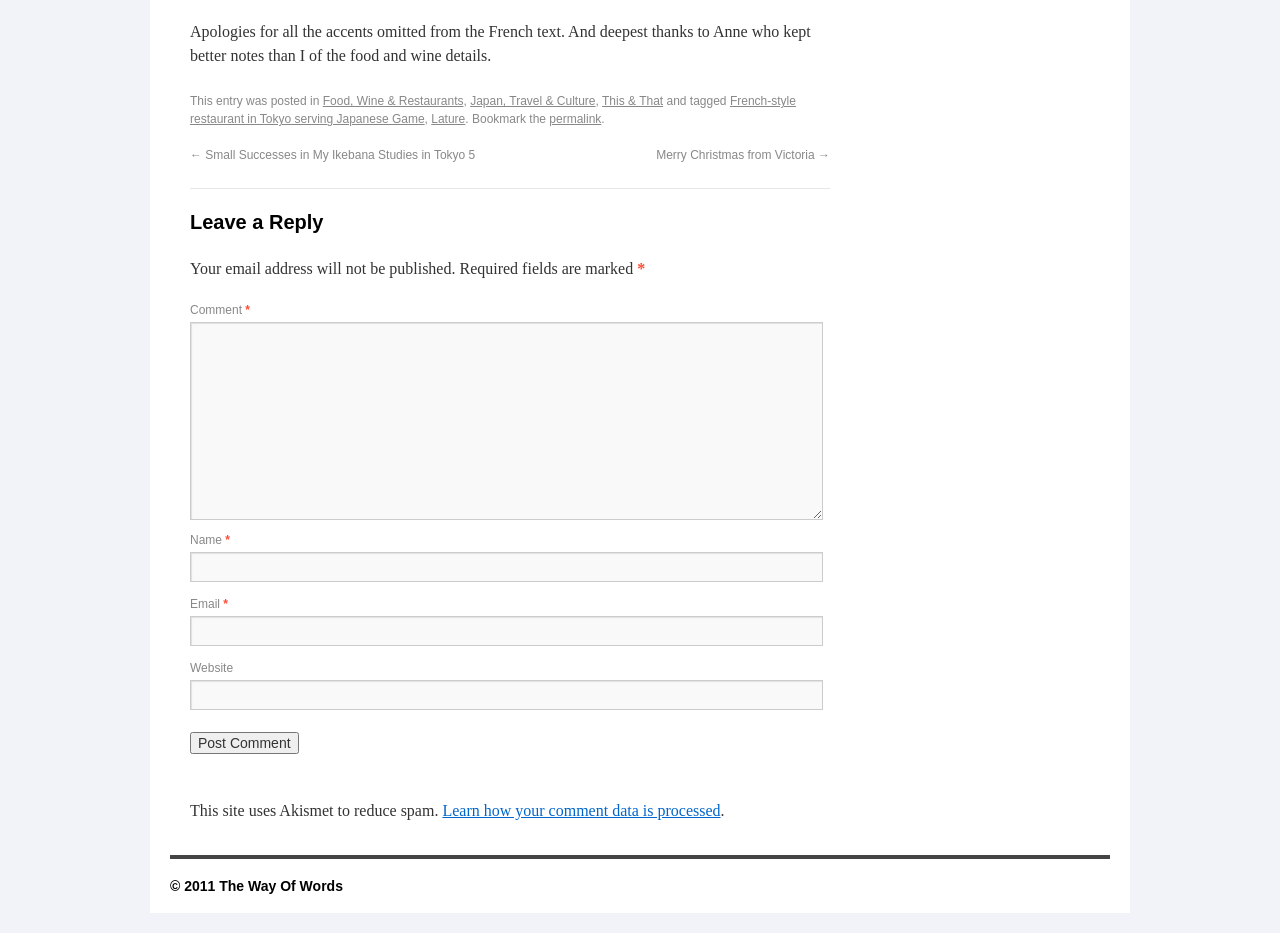What is the purpose of the Akismet service mentioned on the page?
Could you give a comprehensive explanation in response to this question?

The text at the bottom of the page states 'This site uses Akismet to reduce spam', indicating that the purpose of the Akismet service is to reduce spam on the website.